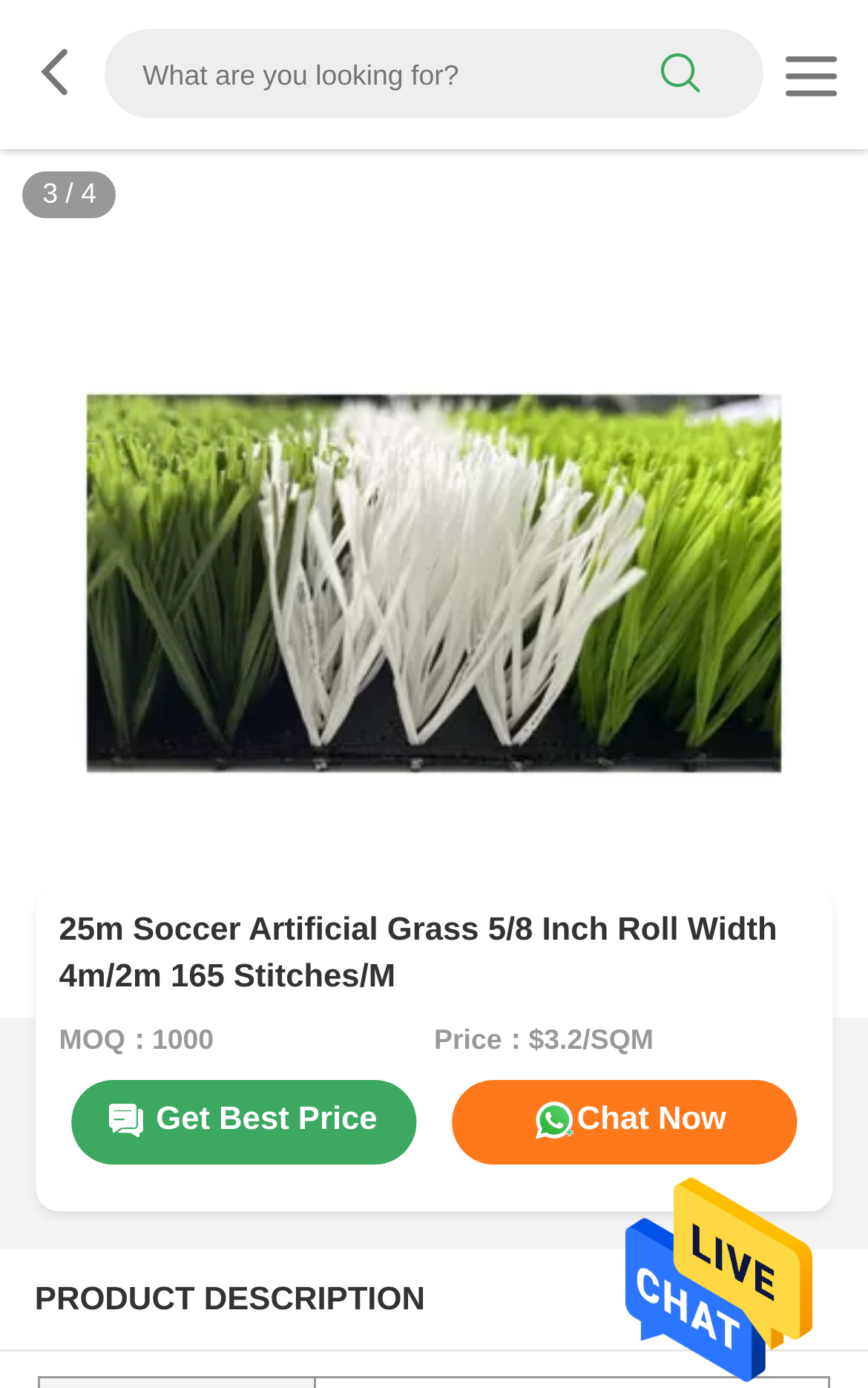Specify the bounding box coordinates (top-left x, top-left y, bottom-right x, bottom-right y) of the UI element in the screenshot that matches this description: current waiting time

None